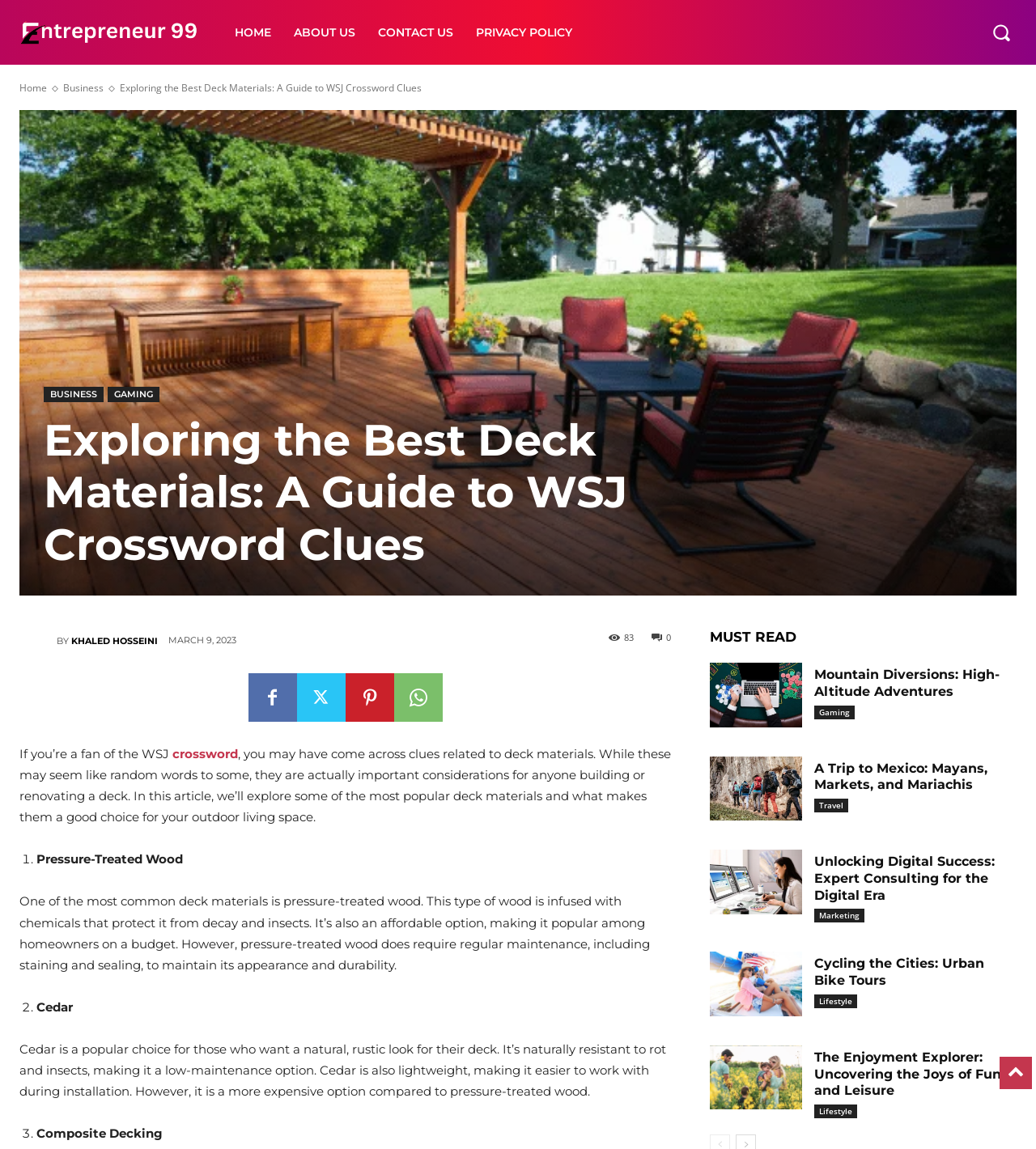Determine the webpage's heading and output its text content.

Exploring the Best Deck Materials: A Guide to WSJ Crossword Clues